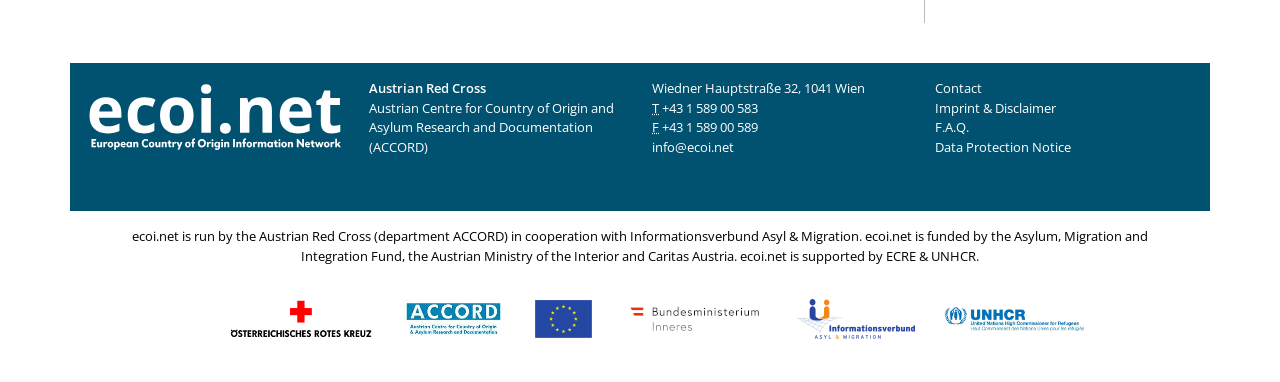Please mark the bounding box coordinates of the area that should be clicked to carry out the instruction: "go to the Contact page".

[0.73, 0.207, 0.767, 0.255]